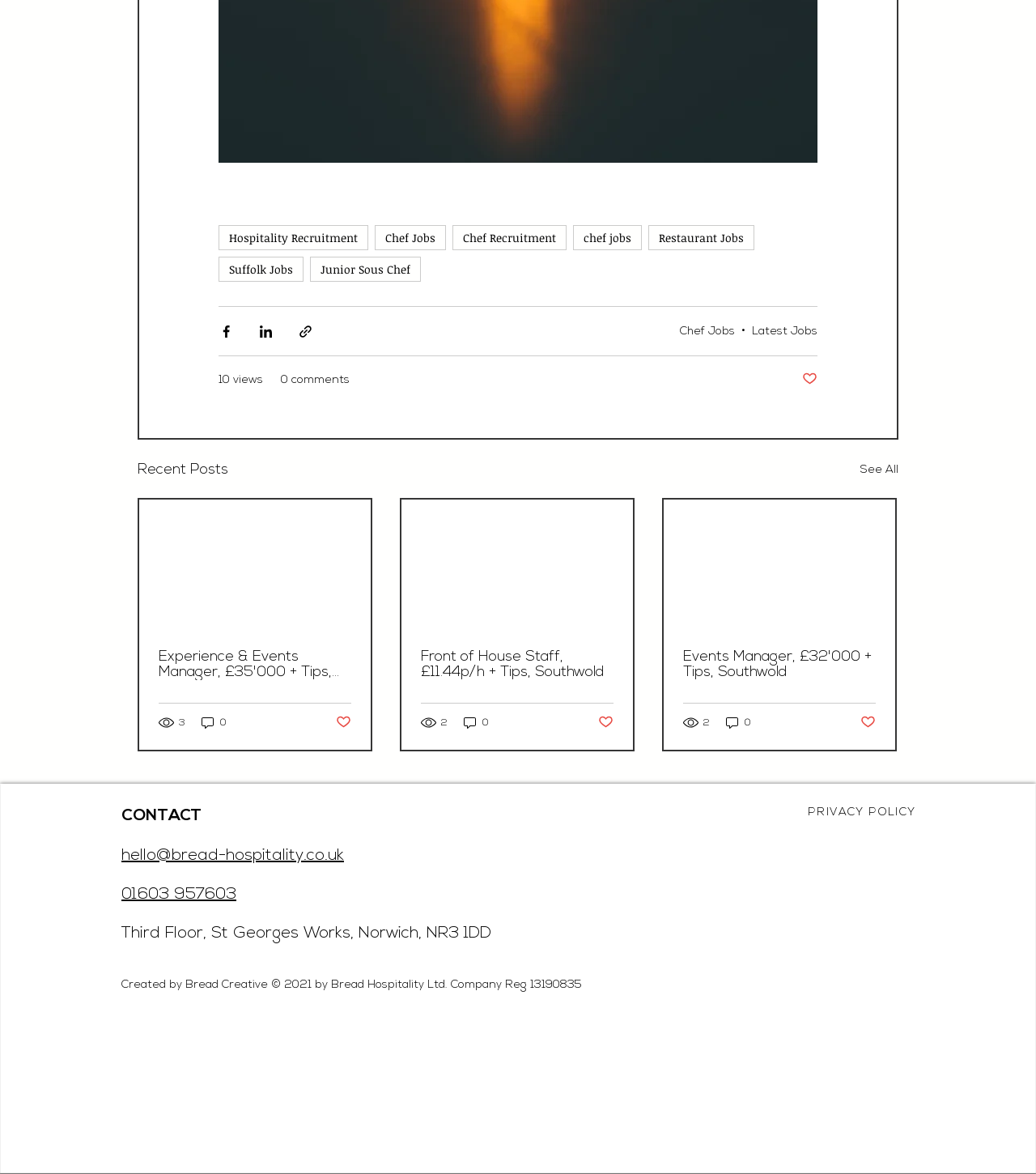Please mark the bounding box coordinates of the area that should be clicked to carry out the instruction: "View Latest Jobs".

[0.726, 0.277, 0.789, 0.287]